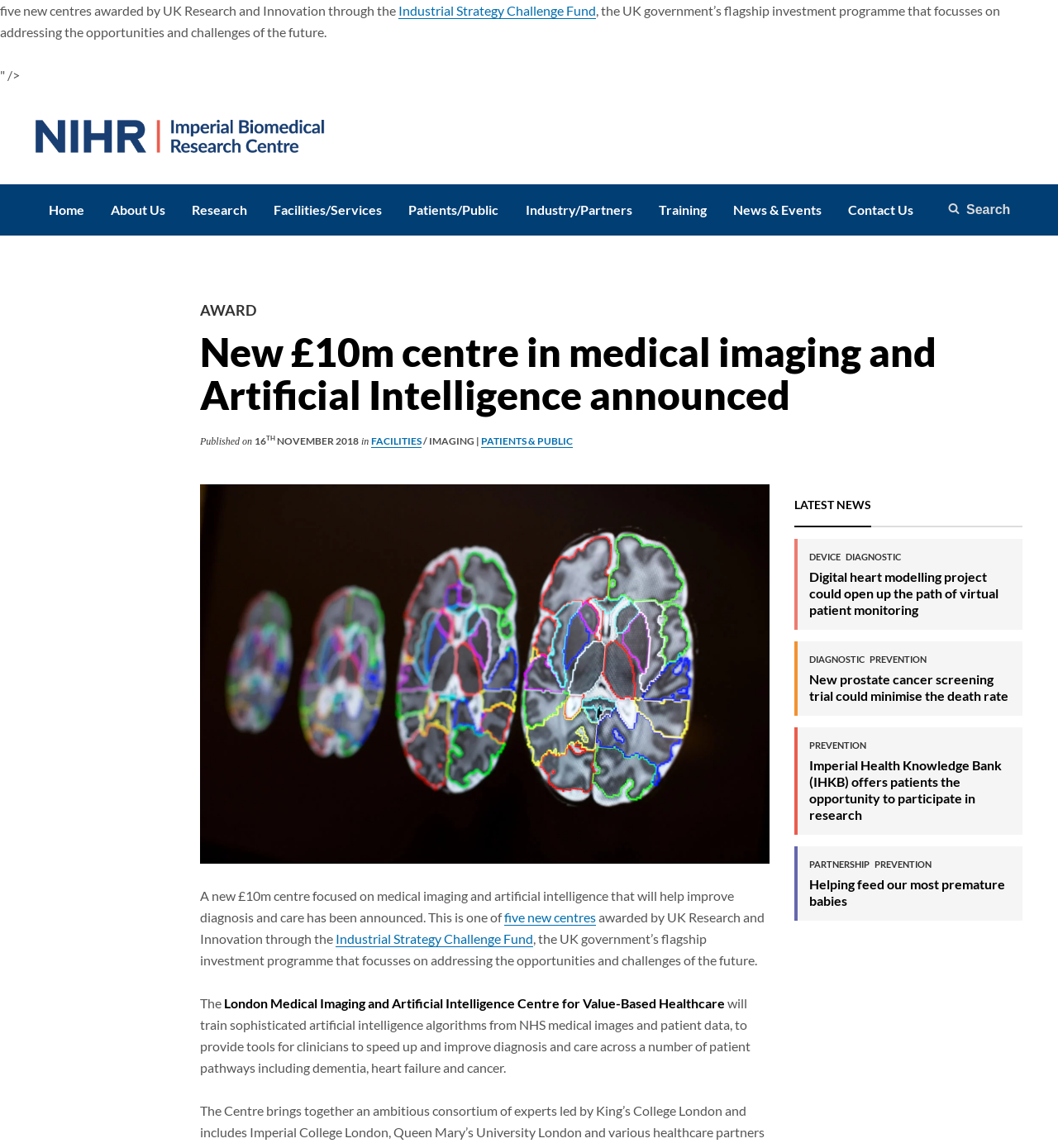What is the name of the centre announced?
Examine the image and give a concise answer in one word or a short phrase.

London Medical Imaging and Artificial Intelligence Centre